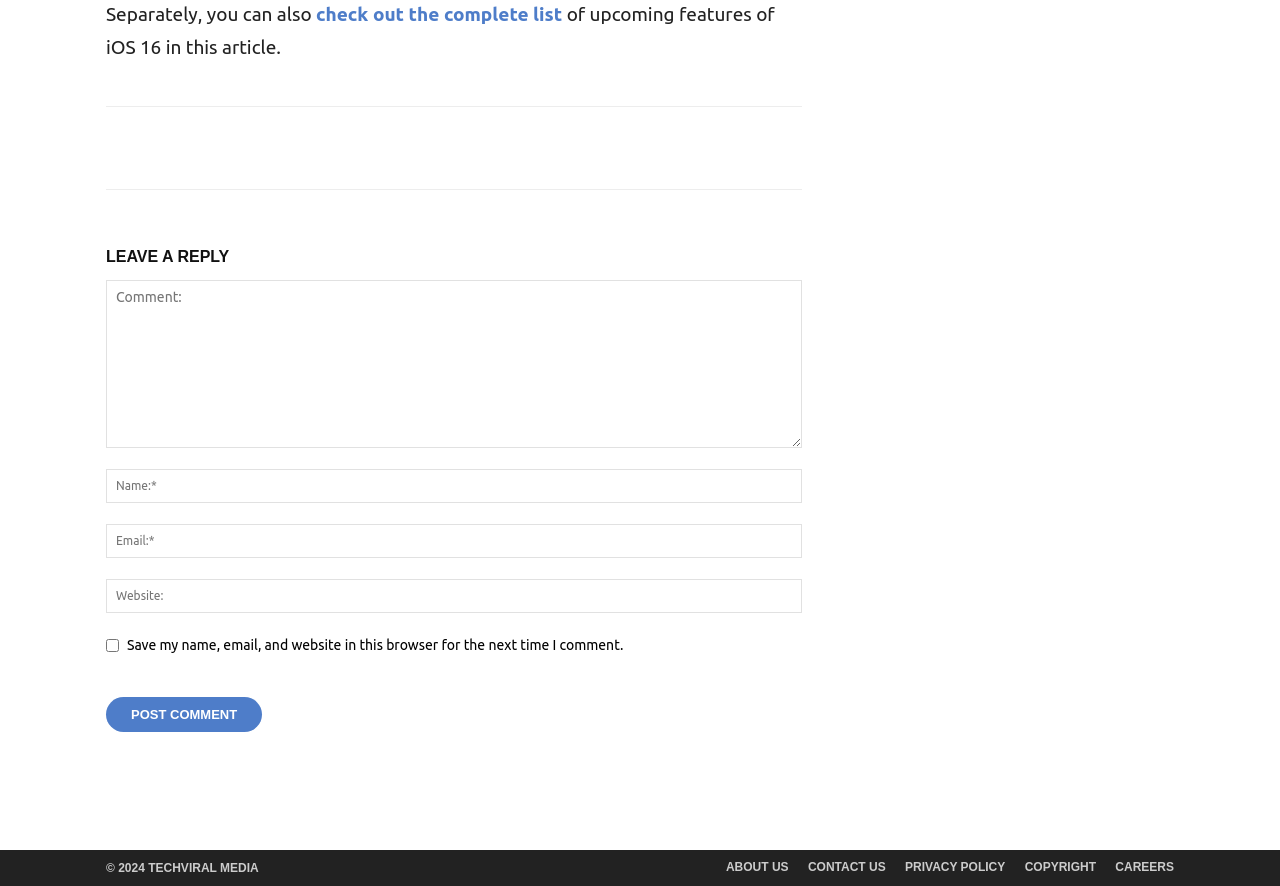Use a single word or phrase to answer the question: What is the purpose of the button 'Post Comment'?

Submit comment